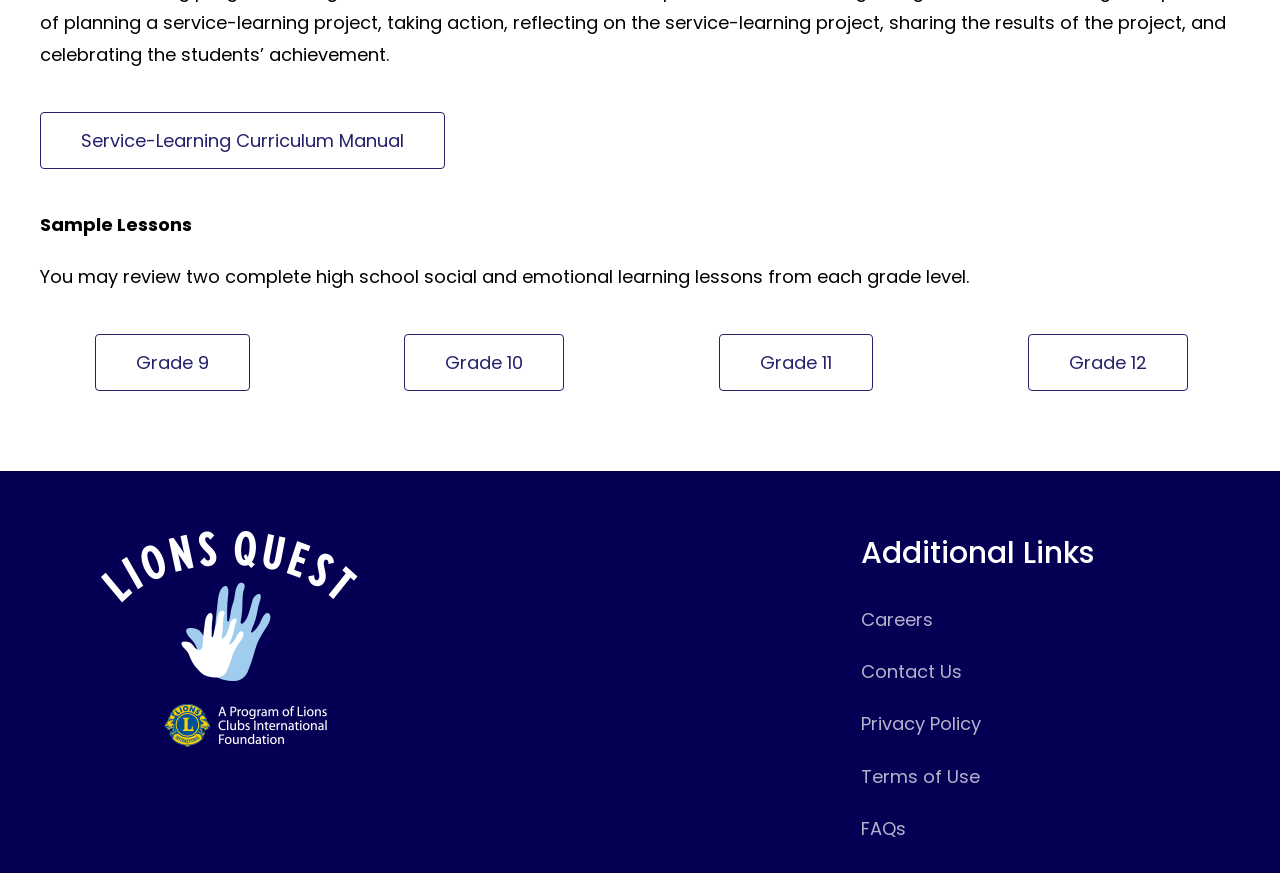Answer the question in a single word or phrase:
What is the name of the curriculum manual?

Service-Learning Curriculum Manual